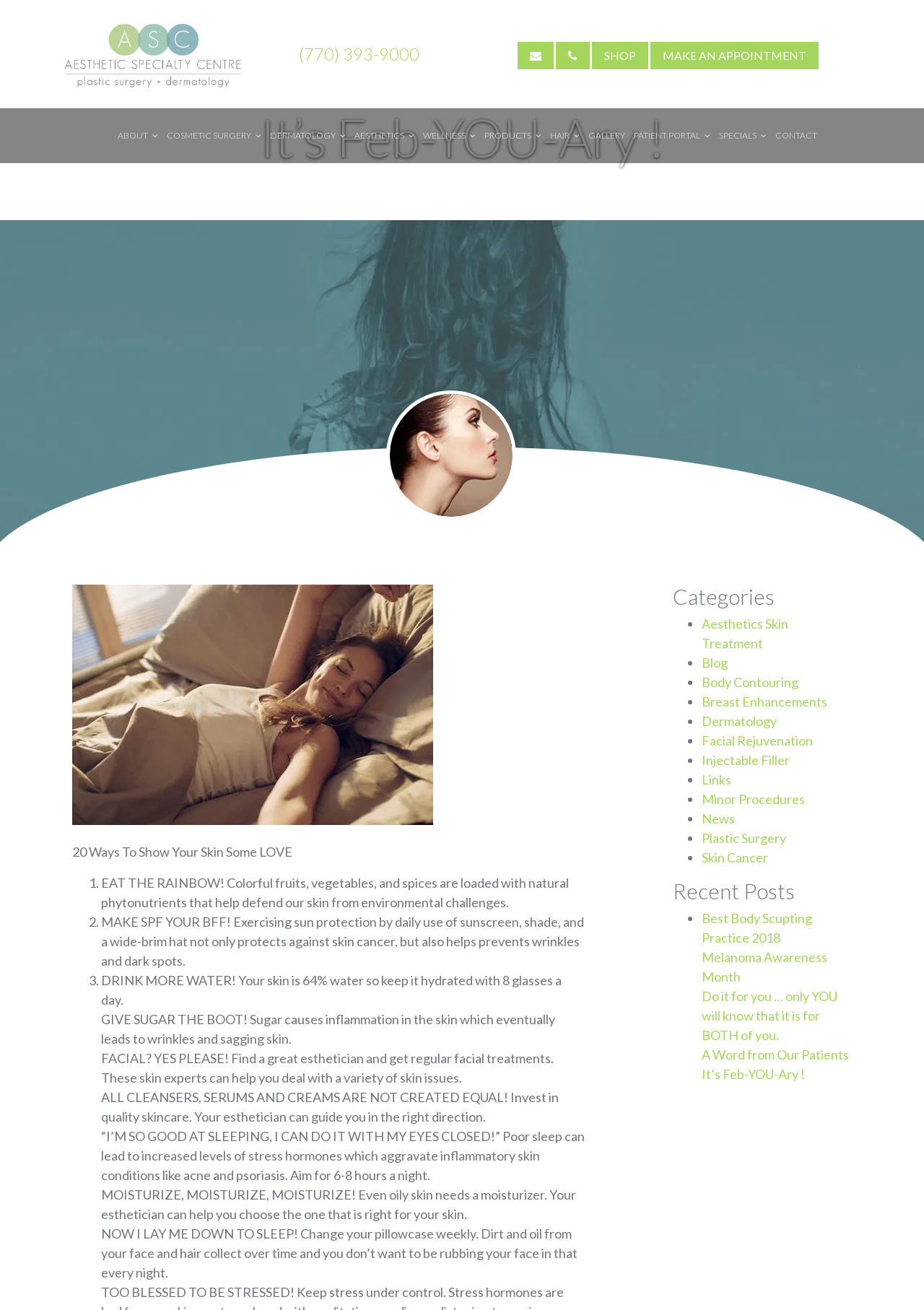How many categories are listed? Examine the screenshot and reply using just one word or a brief phrase.

13